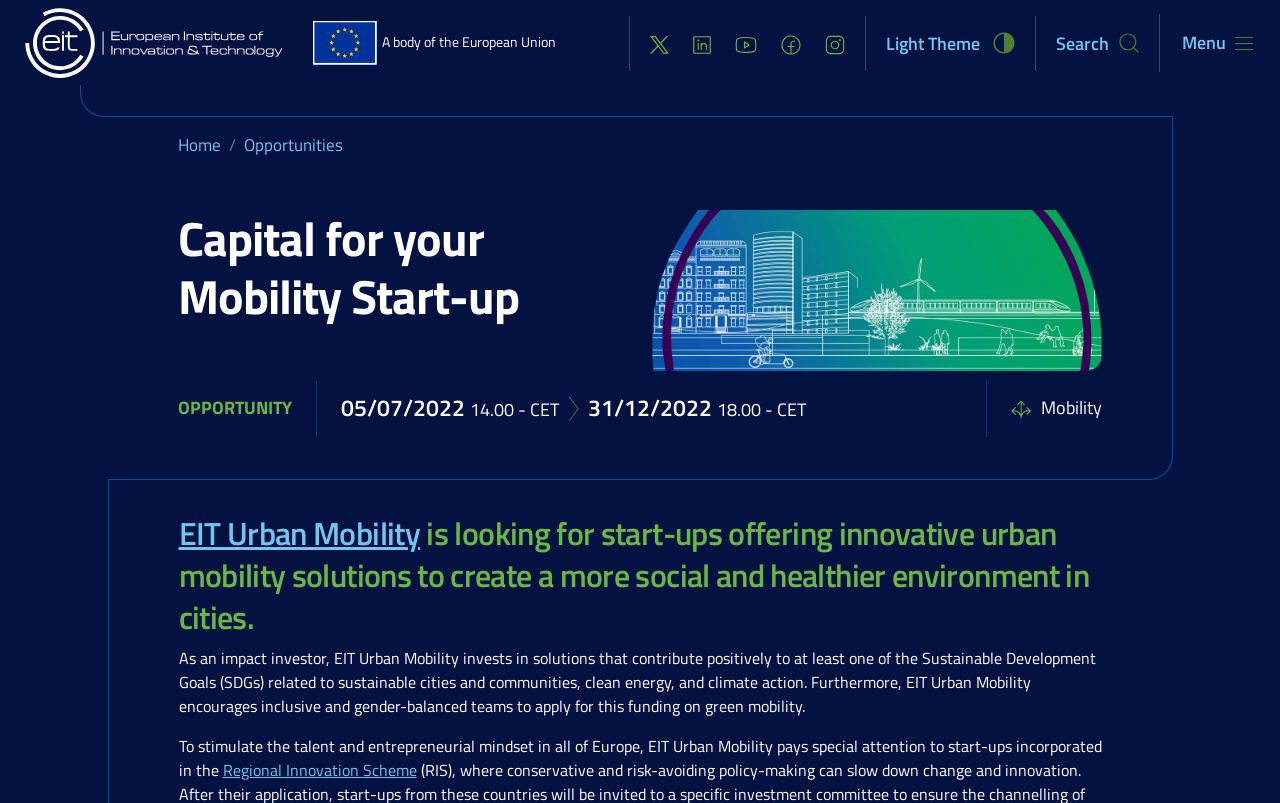What is the purpose of EIT Urban Mobility?
Use the information from the screenshot to give a comprehensive response to the question.

The purpose of EIT Urban Mobility can be inferred from the heading 'EIT Urban Mobility is looking for start-ups offering innovative urban mobility solutions to create a more social and healthier environment in cities.'